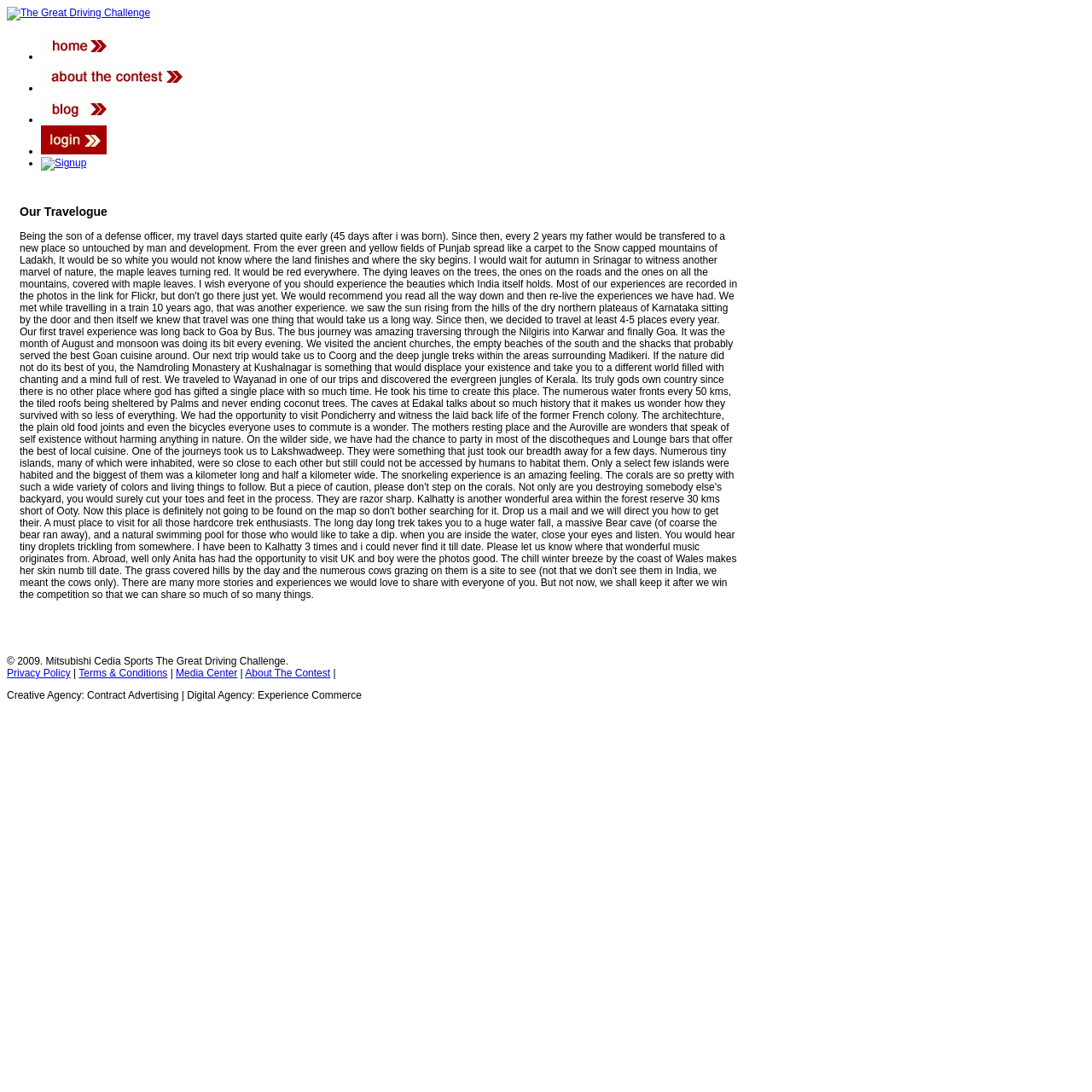Refer to the screenshot and give an in-depth answer to this question: What is the copyright year?

At the bottom of the webpage, I can see a static text that says '© 2009. Mitsubishi Cedia Sports The Great Driving Challenge.', indicating that the copyright year is 2009.